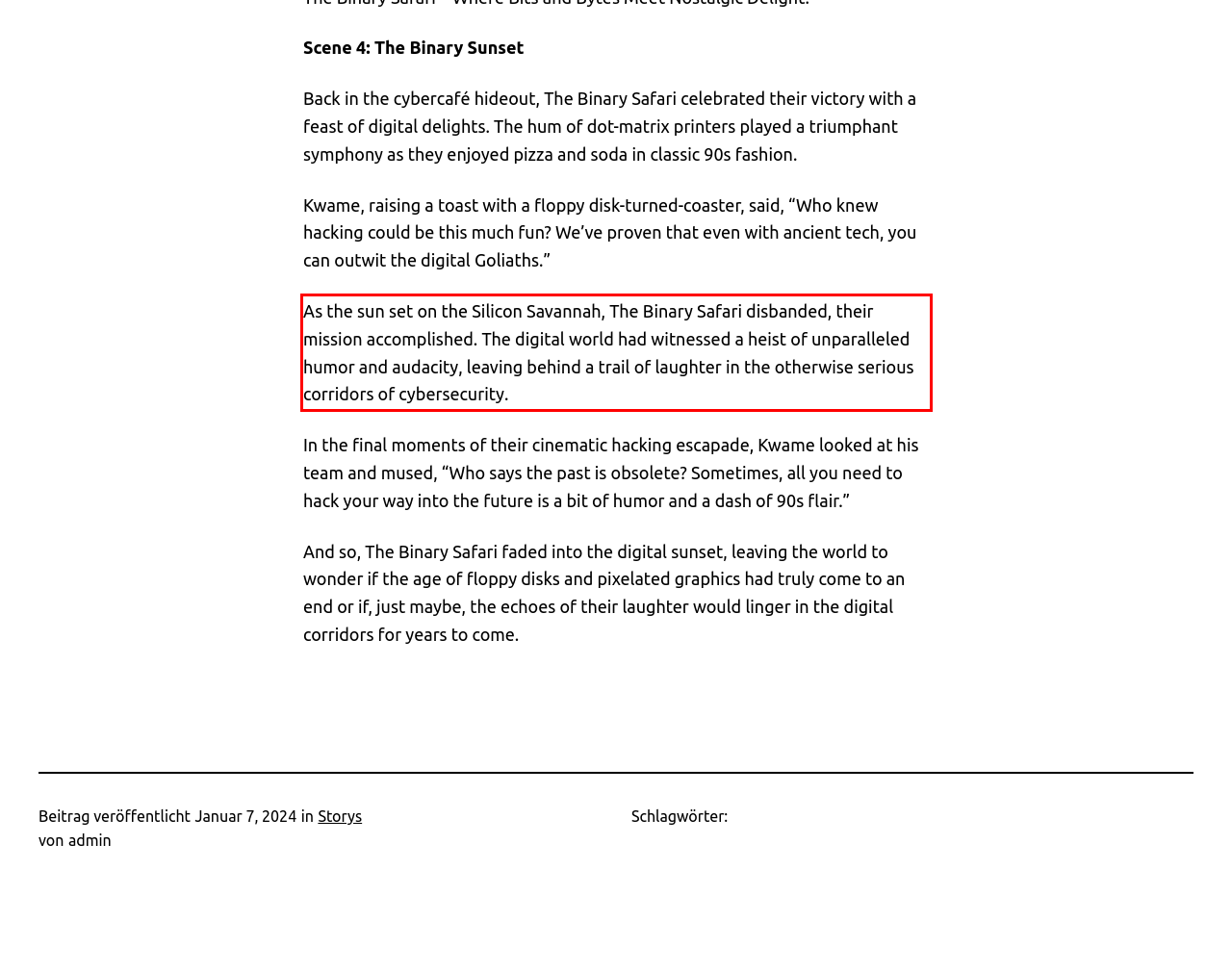You are provided with a screenshot of a webpage featuring a red rectangle bounding box. Extract the text content within this red bounding box using OCR.

As the sun set on the Silicon Savannah, The Binary Safari disbanded, their mission accomplished. The digital world had witnessed a heist of unparalleled humor and audacity, leaving behind a trail of laughter in the otherwise serious corridors of cybersecurity.